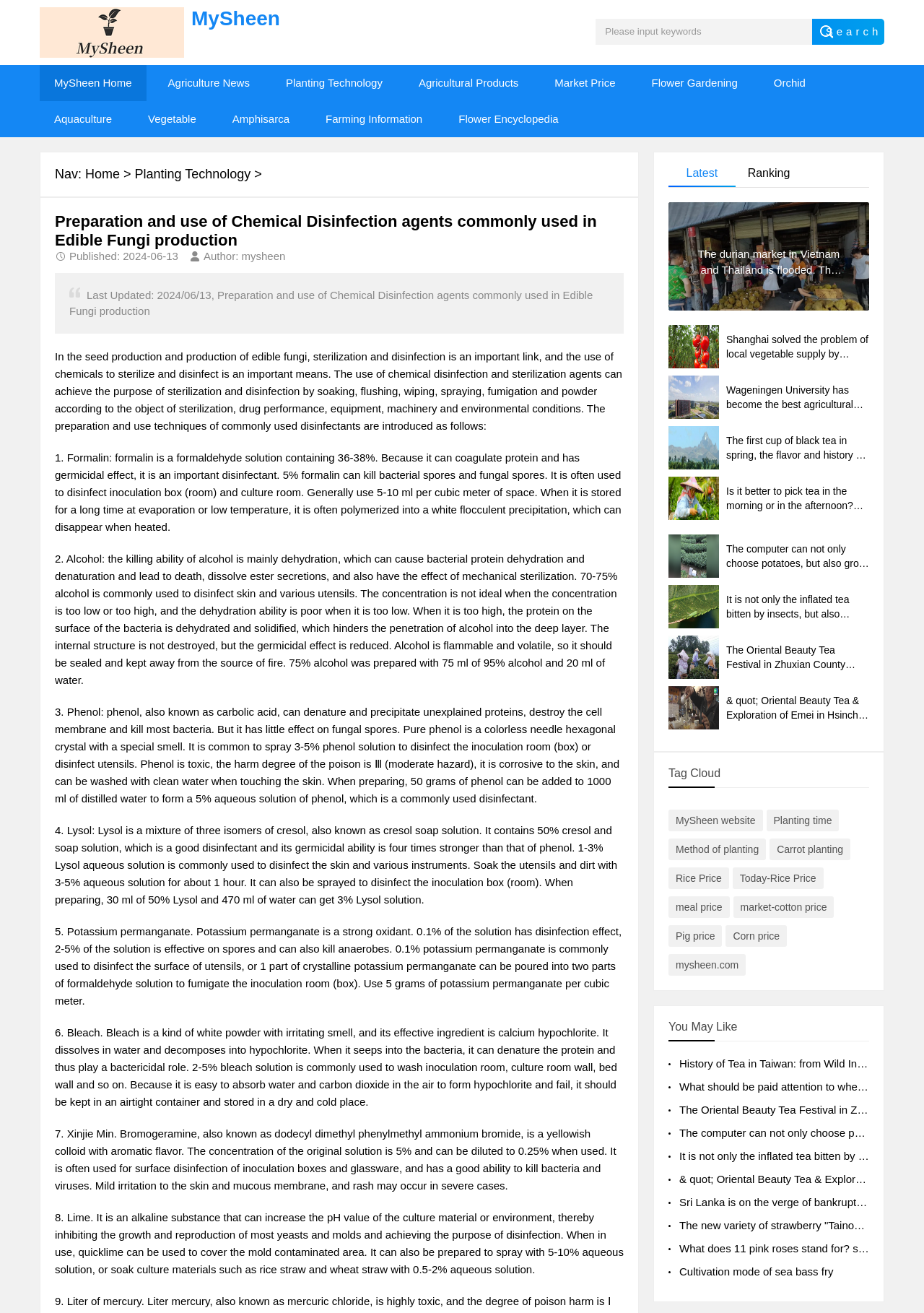What is the concentration of formalin solution used to disinfect inoculation box and culture room?
Examine the screenshot and reply with a single word or phrase.

5%